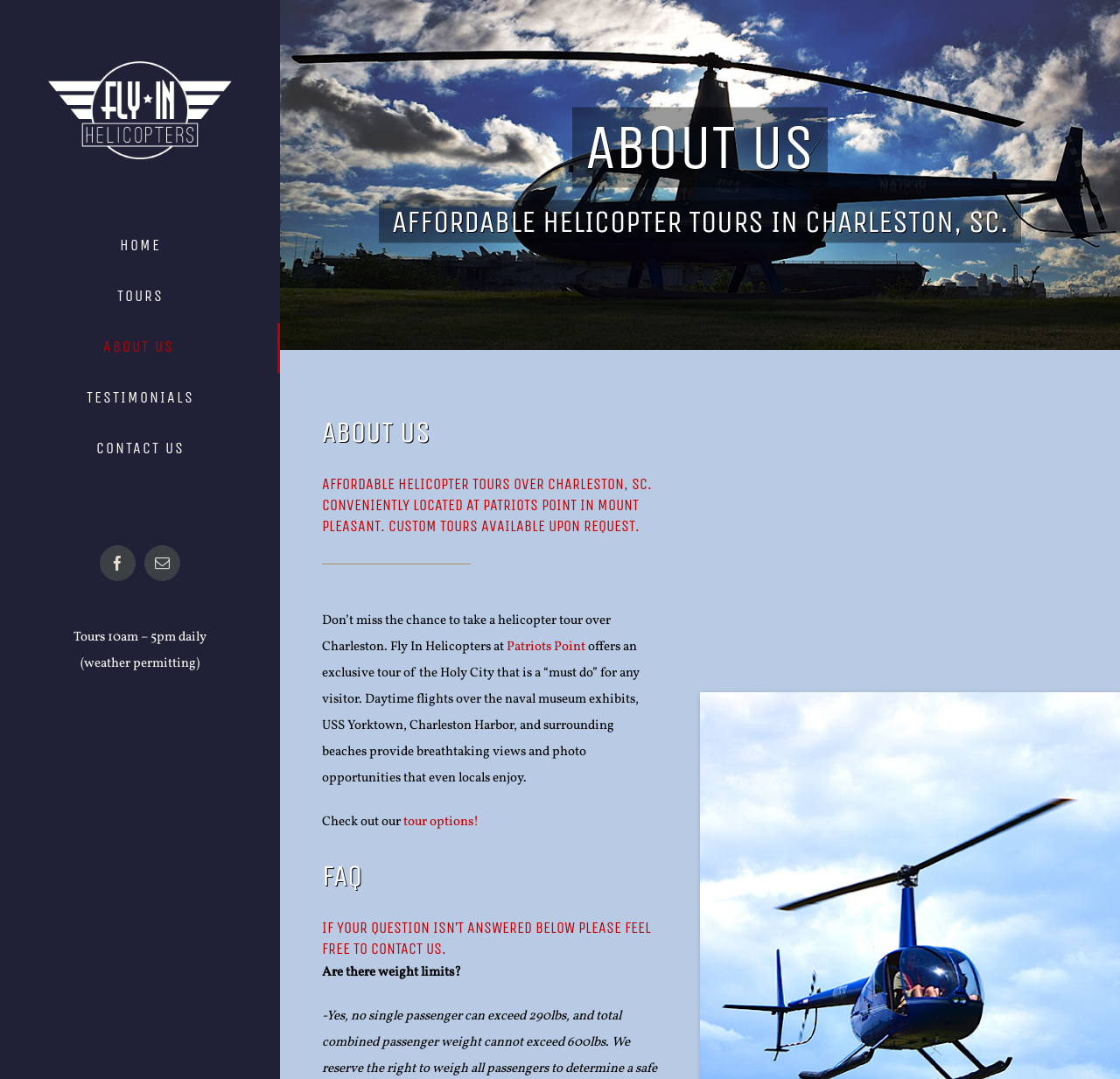Locate the bounding box coordinates of the element to click to perform the following action: 'Visit the Facebook page'. The coordinates should be given as four float values between 0 and 1, in the form of [left, top, right, bottom].

[0.089, 0.506, 0.121, 0.539]